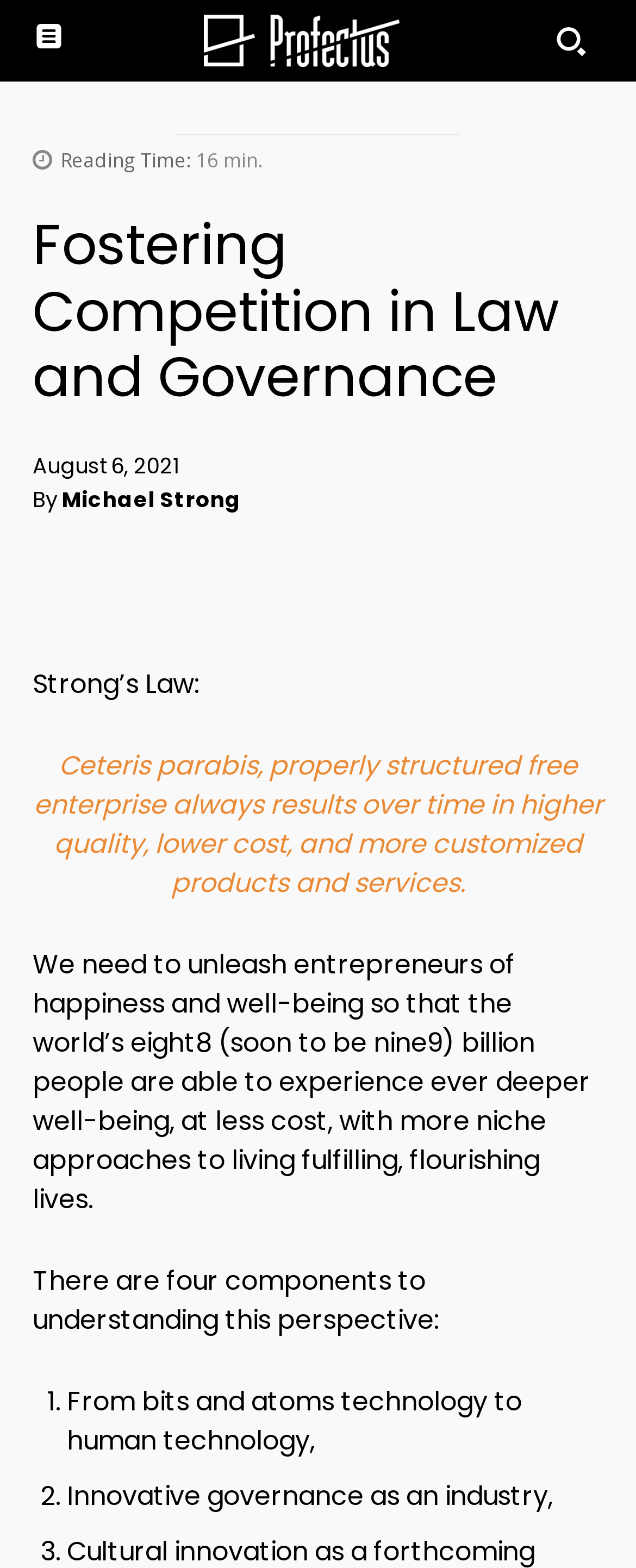Find the bounding box coordinates for the area that should be clicked to accomplish the instruction: "Click the logo".

[0.321, 0.009, 0.628, 0.043]